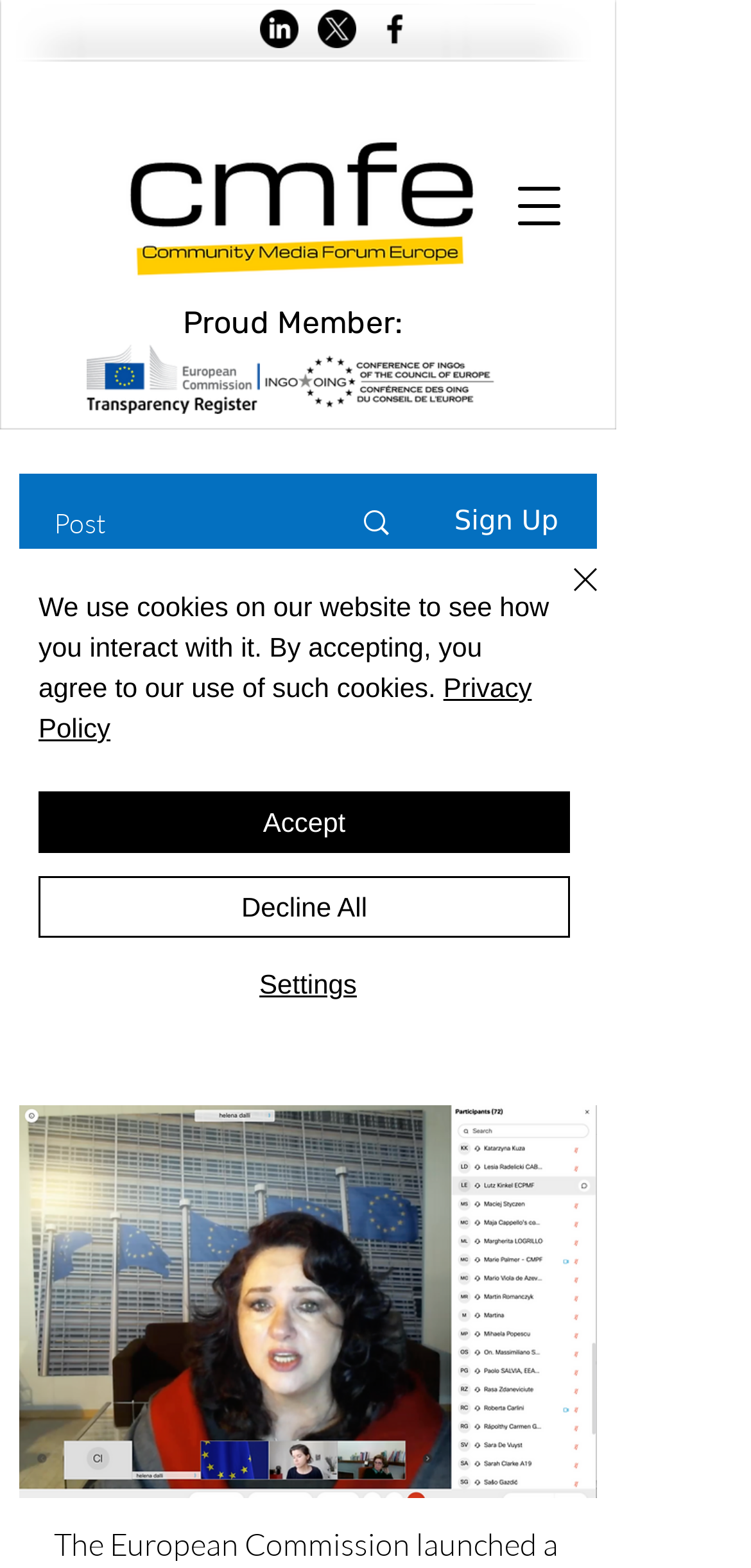Locate the bounding box coordinates of the element's region that should be clicked to carry out the following instruction: "Visit LinkedIn page". The coordinates need to be four float numbers between 0 and 1, i.e., [left, top, right, bottom].

[0.346, 0.006, 0.397, 0.031]